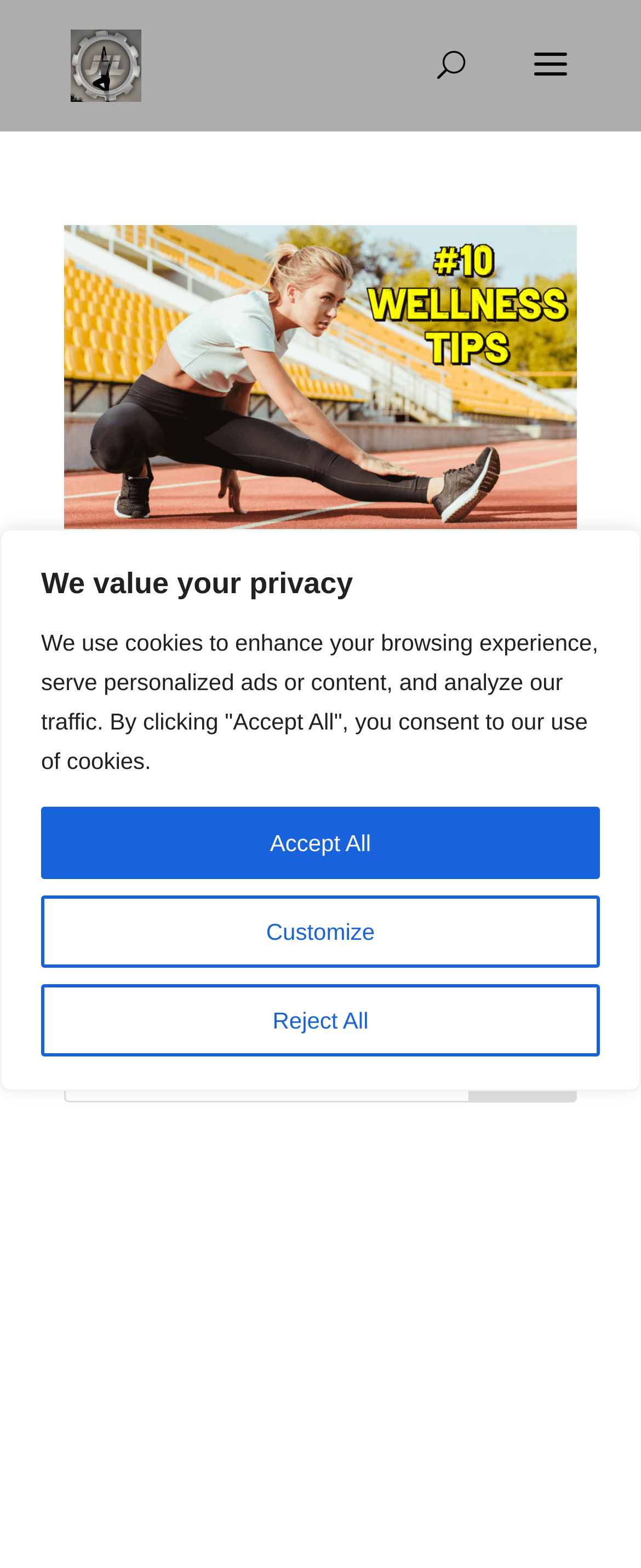Please study the image and answer the question comprehensively:
What is the name of the website?

The name of the website can be found at the top left corner of the webpage, where it says 'JIL GEAR' in a logo format.